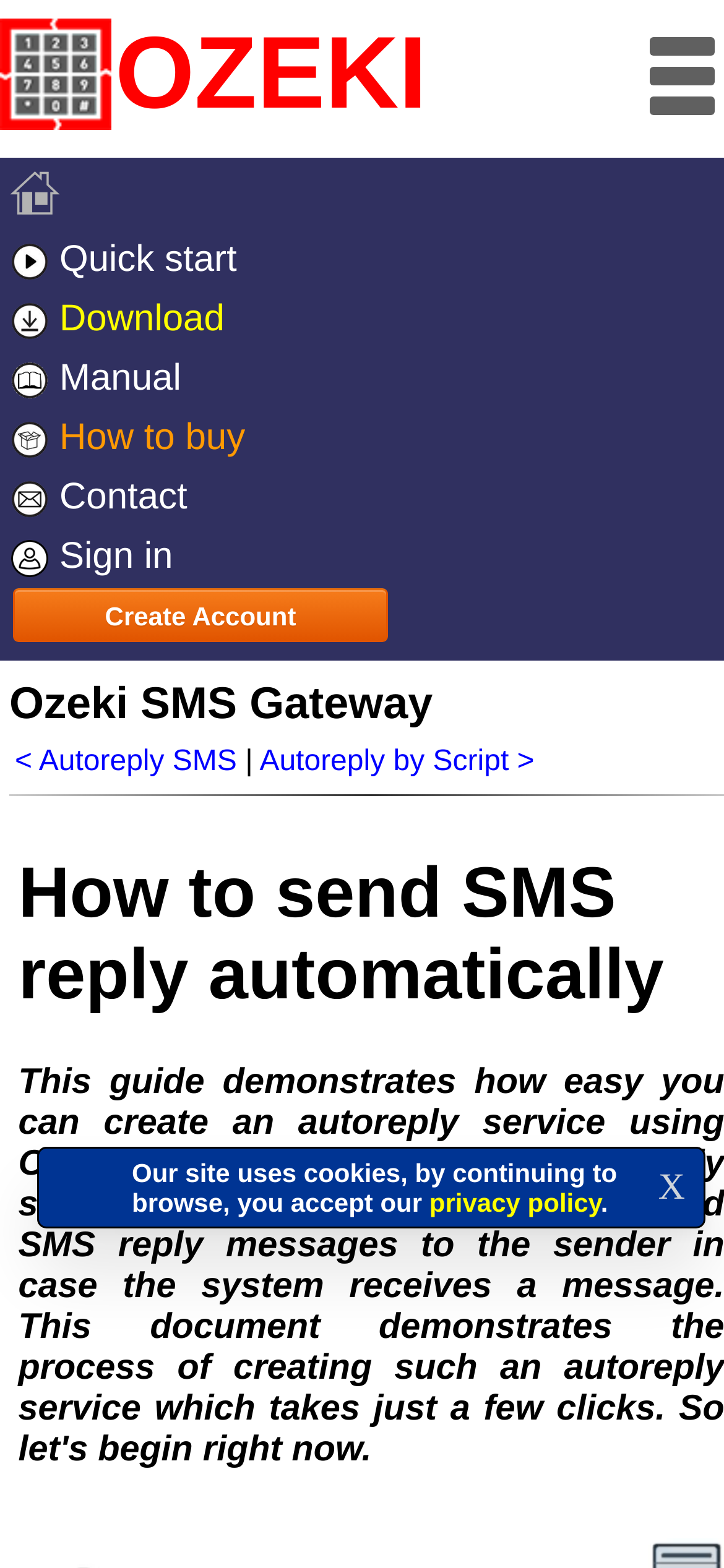Please locate the bounding box coordinates of the element that should be clicked to achieve the given instruction: "Learn quick start".

[0.0, 0.147, 0.641, 0.185]